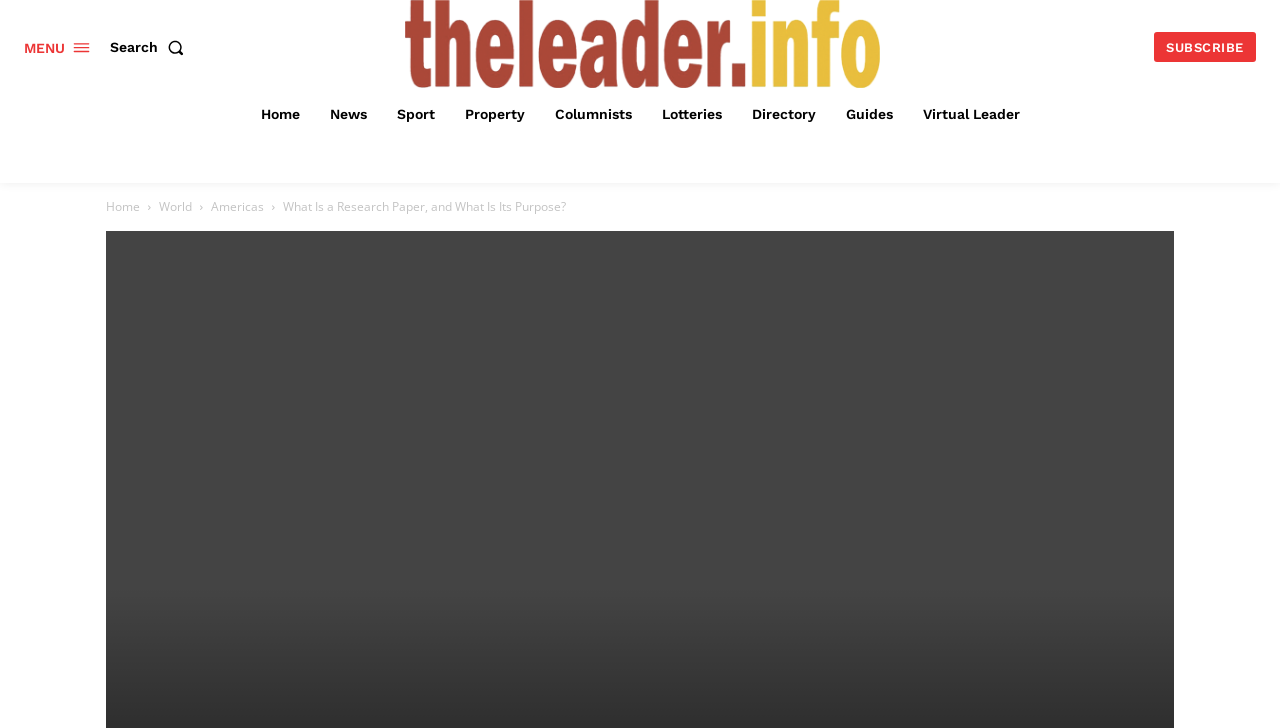Find the bounding box coordinates of the element I should click to carry out the following instruction: "subscribe to the newsletter".

[0.902, 0.043, 0.981, 0.085]